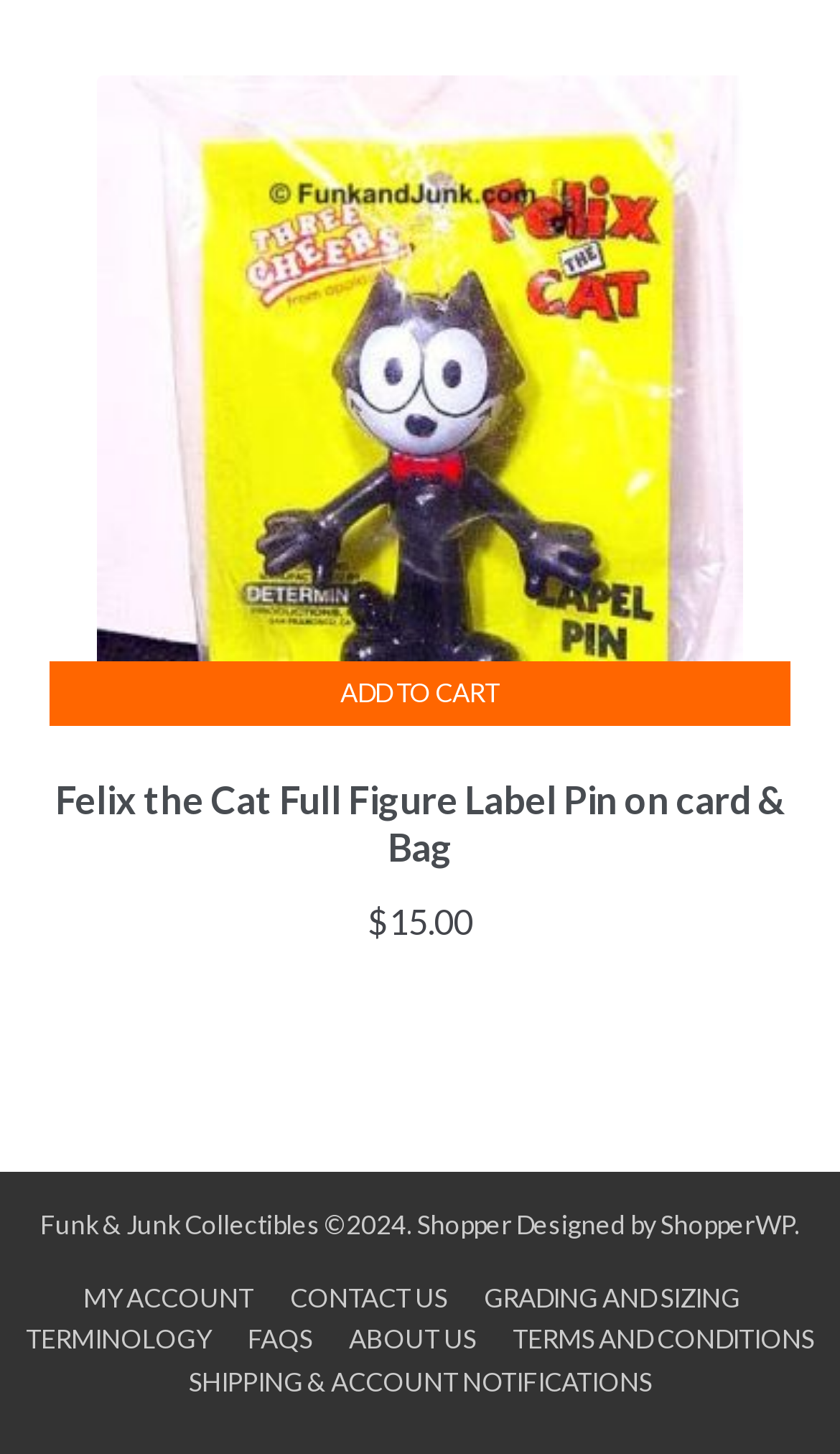Use the details in the image to answer the question thoroughly: 
How many links are there in the footer section?

The footer section is identified by the contentinfo element. There are 9 link elements that are children of the contentinfo element, which are 'Shopper', 'ShopperWP', 'MY ACCOUNT', 'CONTACT US', 'GRADING AND SIZING', 'TERMINOLOGY', 'FAQS', 'ABOUT US', and 'TERMS AND CONDITIONS'.